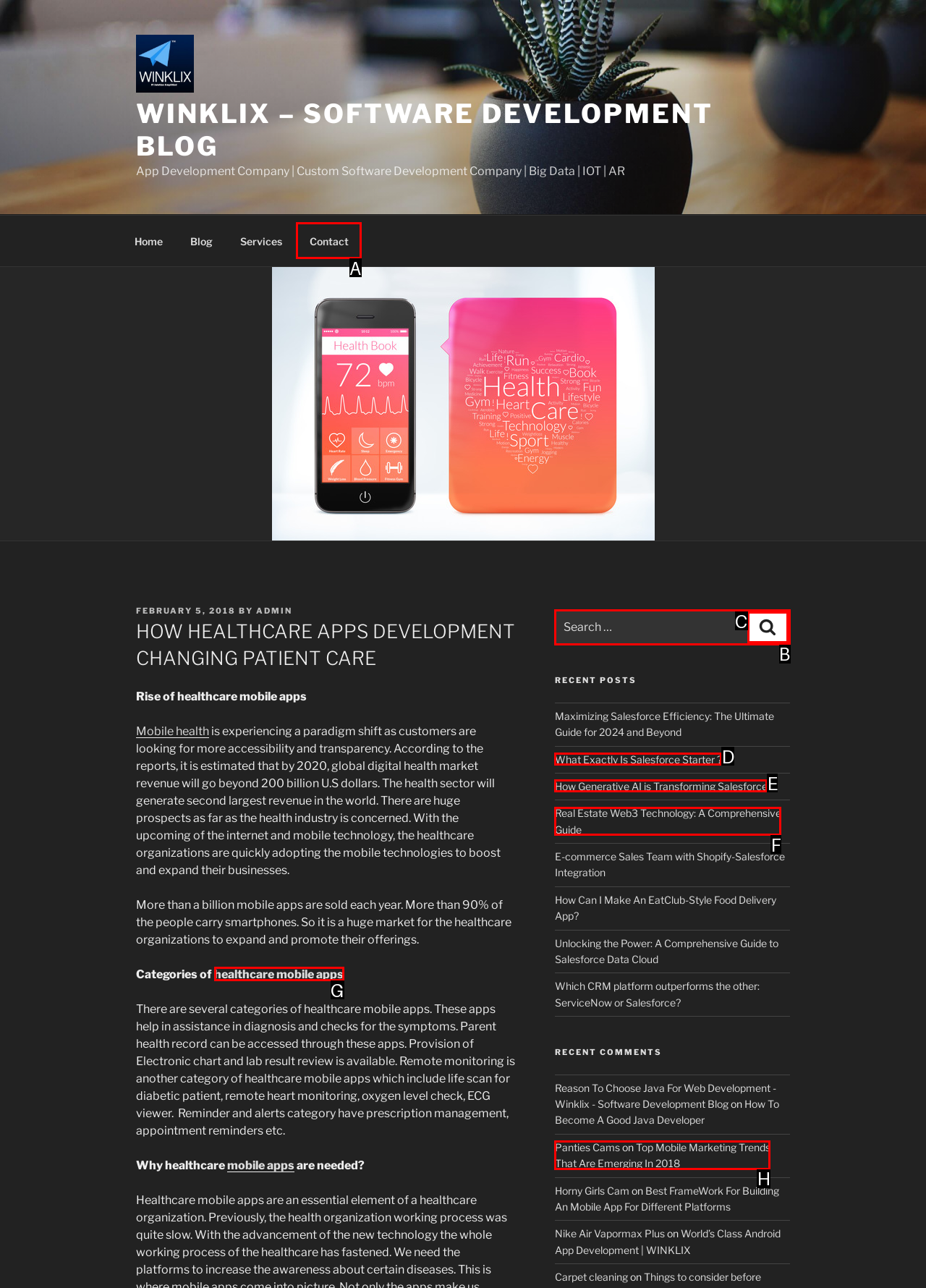For the task "Click on the 'Contact' link", which option's letter should you click? Answer with the letter only.

A